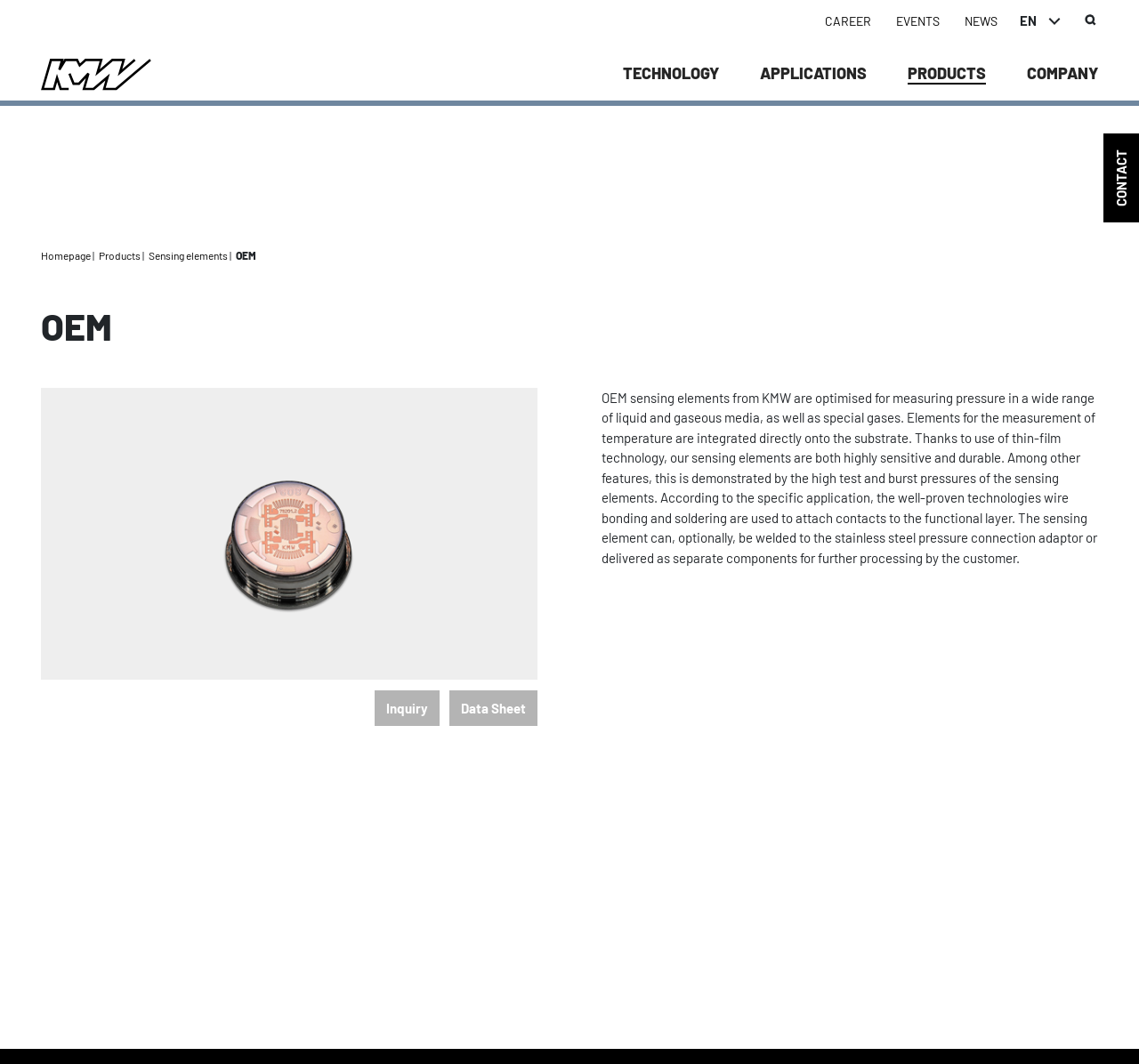Find the bounding box coordinates for the element that must be clicked to complete the instruction: "Select ENGLISH (EN) language". The coordinates should be four float numbers between 0 and 1, indicated as [left, top, right, bottom].

[0.767, 0.074, 0.931, 0.107]